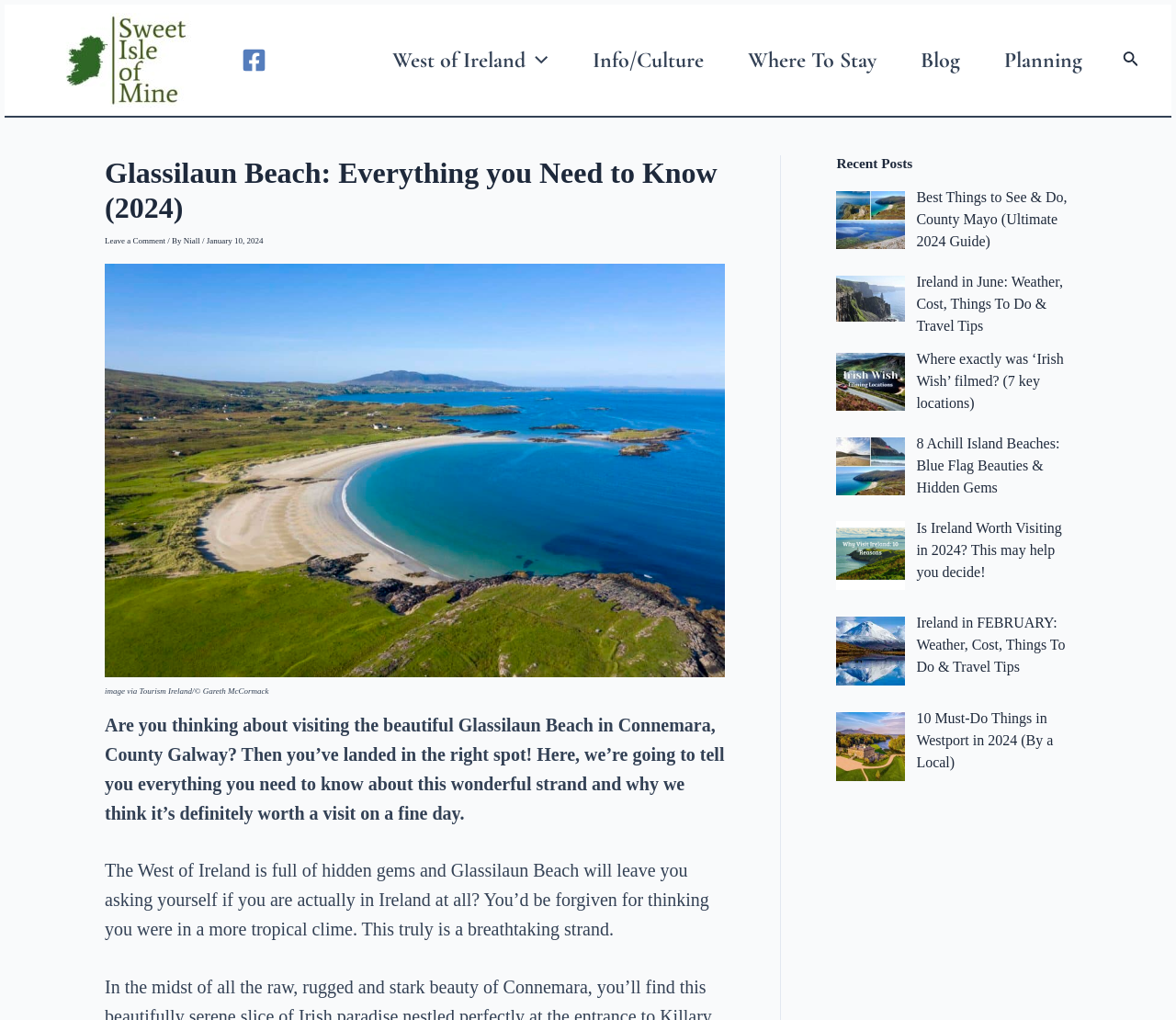Summarize the webpage in an elaborate manner.

The webpage is about Glassilaun Beach in Connemara, County Galway, Ireland. At the top left, there is a link to "Sweet Isle of Mine" accompanied by an image. Next to it, there is a Facebook link with an image. On the top right, there is a navigation menu with links to "West of Ireland", "Info/Culture", "Where To Stay", "Blog", and "Planning". 

Below the navigation menu, there is a search icon link with an image. The main content of the webpage starts with a header section that includes the title "Glassilaun Beach: Everything you Need to Know (2024)" and a link to "Leave a Comment". The author's name, "Niall", and the date "January 10, 2024" are also displayed.

Below the header, there is a large image of Glassilaun Beach with a caption "image via Tourism Ireland/© Gareth McCormack". The main article starts with a brief introduction to Glassilaun Beach, describing it as a beautiful and breathtaking strand. The text continues to provide more information about the beach.

On the right side of the webpage, there is a complementary section with a heading "Recent Posts". This section lists several links to recent articles, including "Best Things to See & Do, County Mayo (Ultimate 2024 Guide)", "Ireland in June: Weather, Cost, Things To Do & Travel Tips", and others. Some of these links have accompanying images.